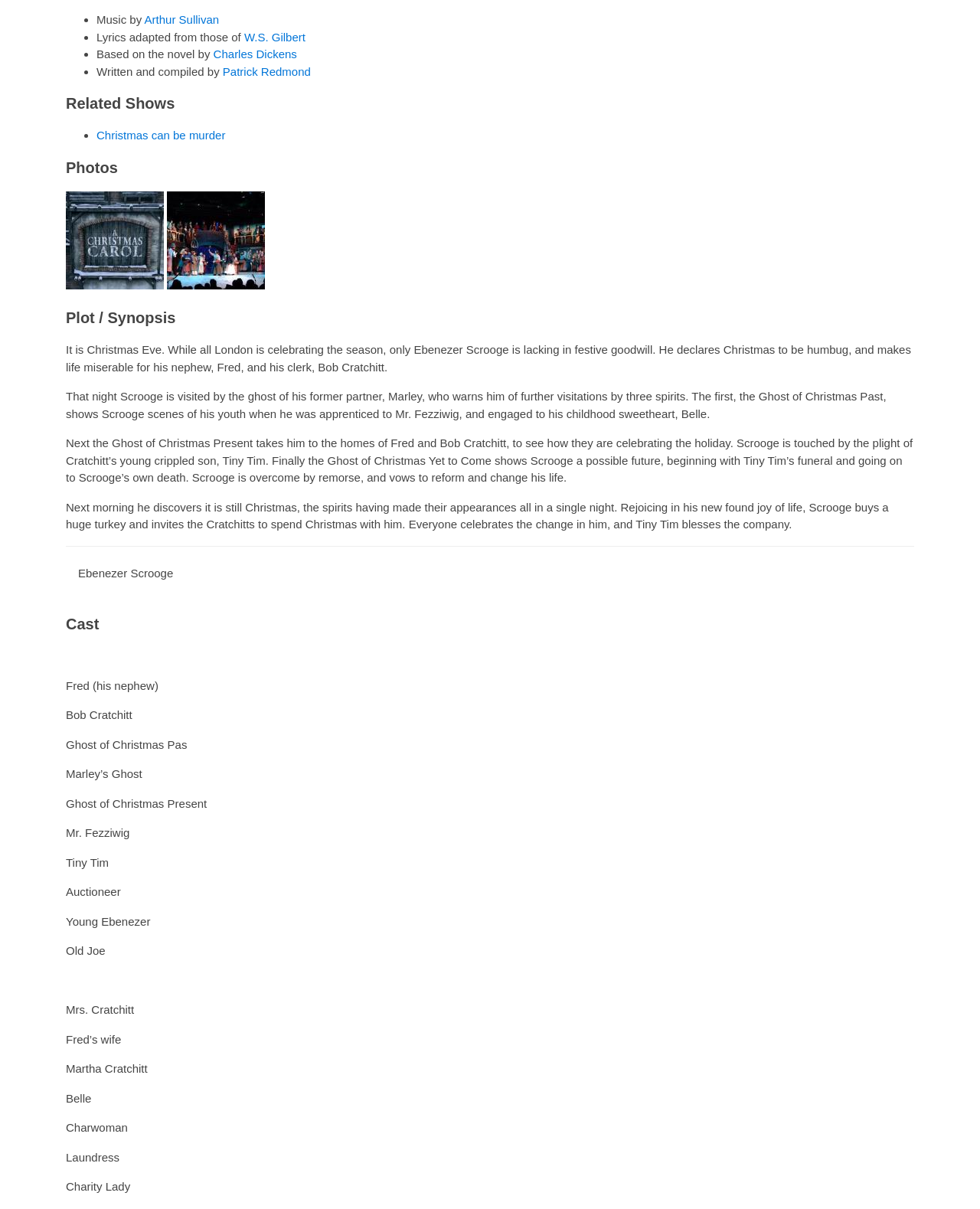Identify the bounding box coordinates for the UI element described by the following text: "Christmas can be murder". Provide the coordinates as four float numbers between 0 and 1, in the format [left, top, right, bottom].

[0.098, 0.107, 0.23, 0.117]